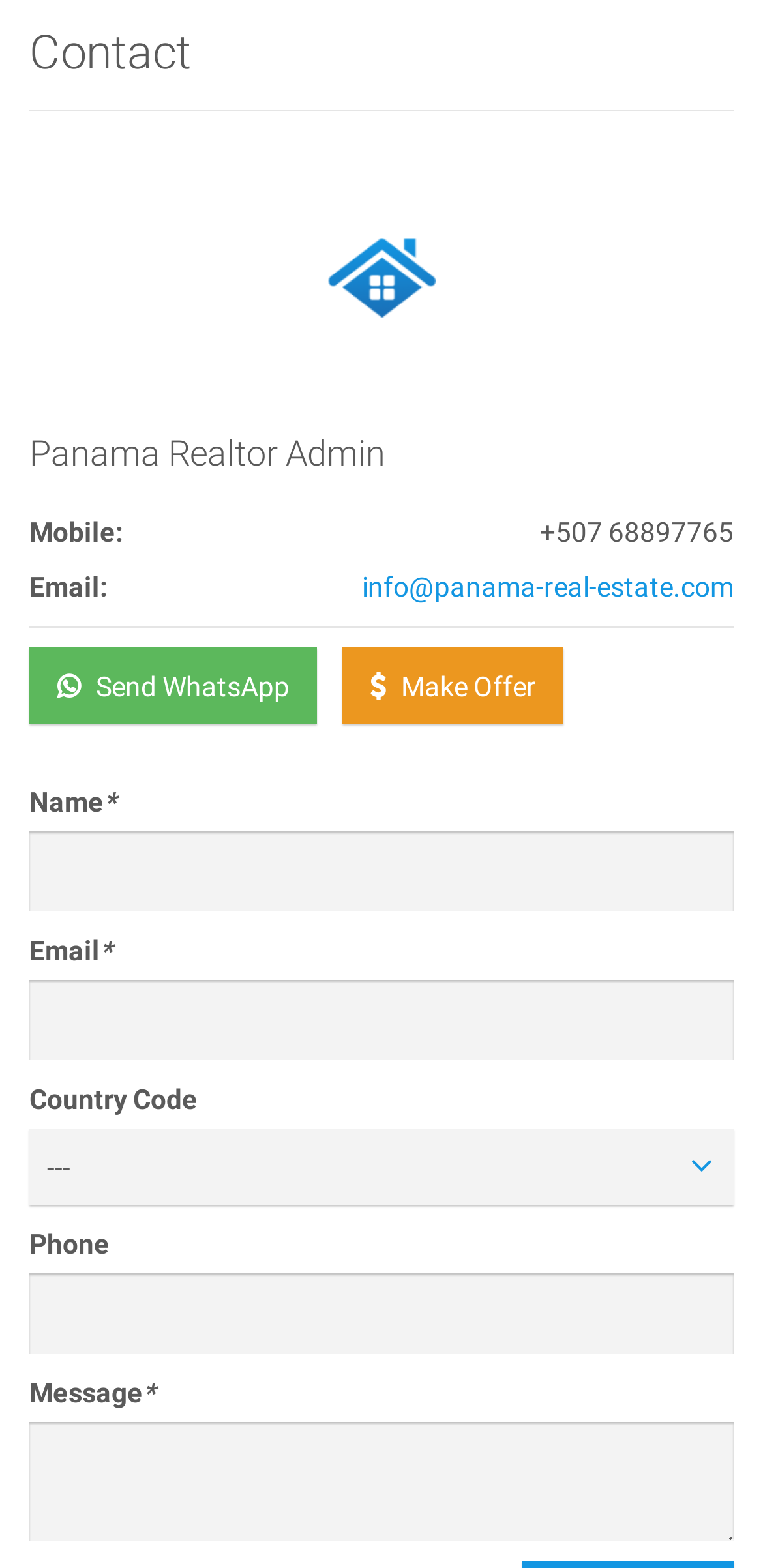Identify the bounding box of the UI element described as follows: "alt="pic"". Provide the coordinates as four float numbers in the range of 0 to 1 [left, top, right, bottom].

[0.346, 0.165, 0.654, 0.185]